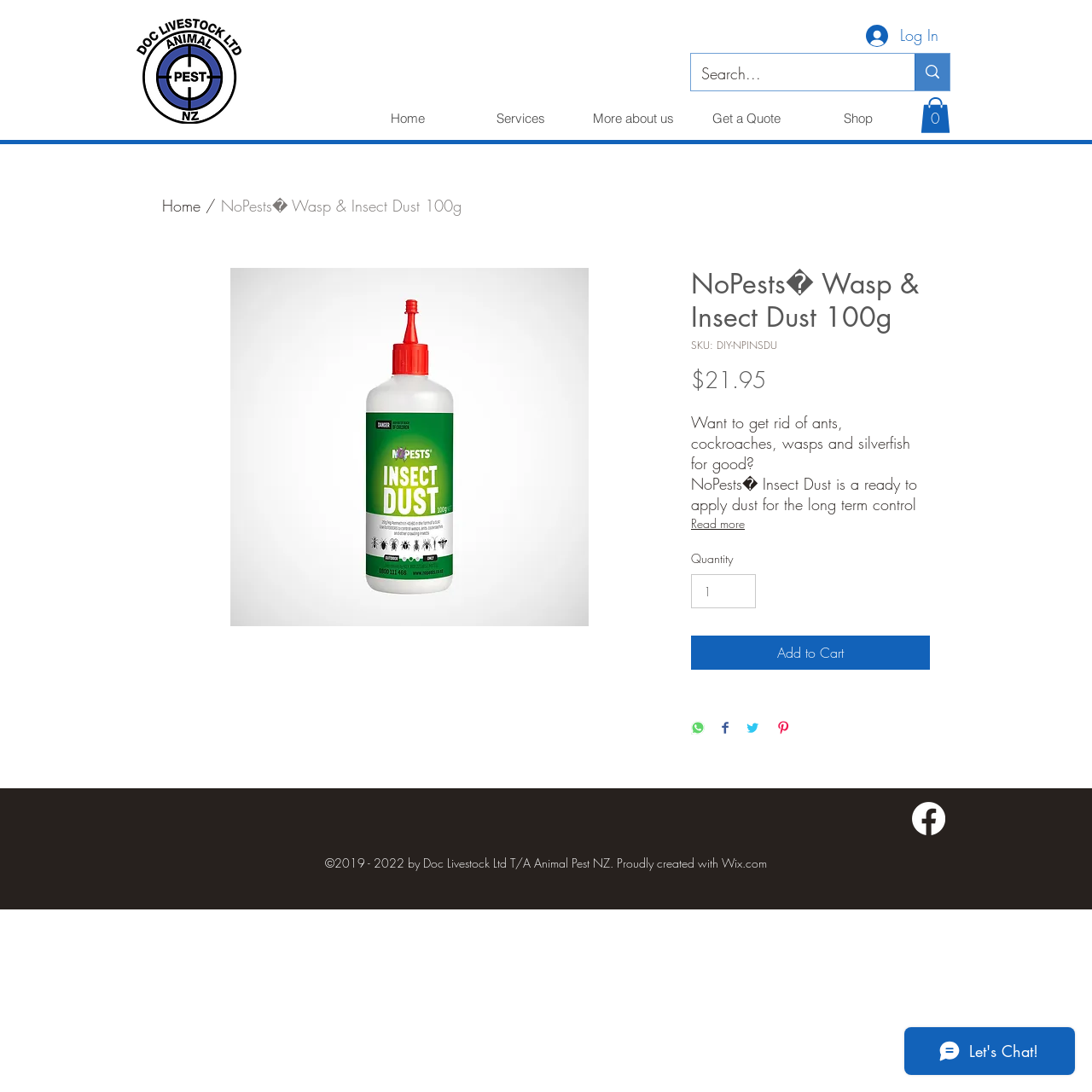Pinpoint the bounding box coordinates of the area that must be clicked to complete this instruction: "Click the 'link' in 'Playing a USB memory device'".

None